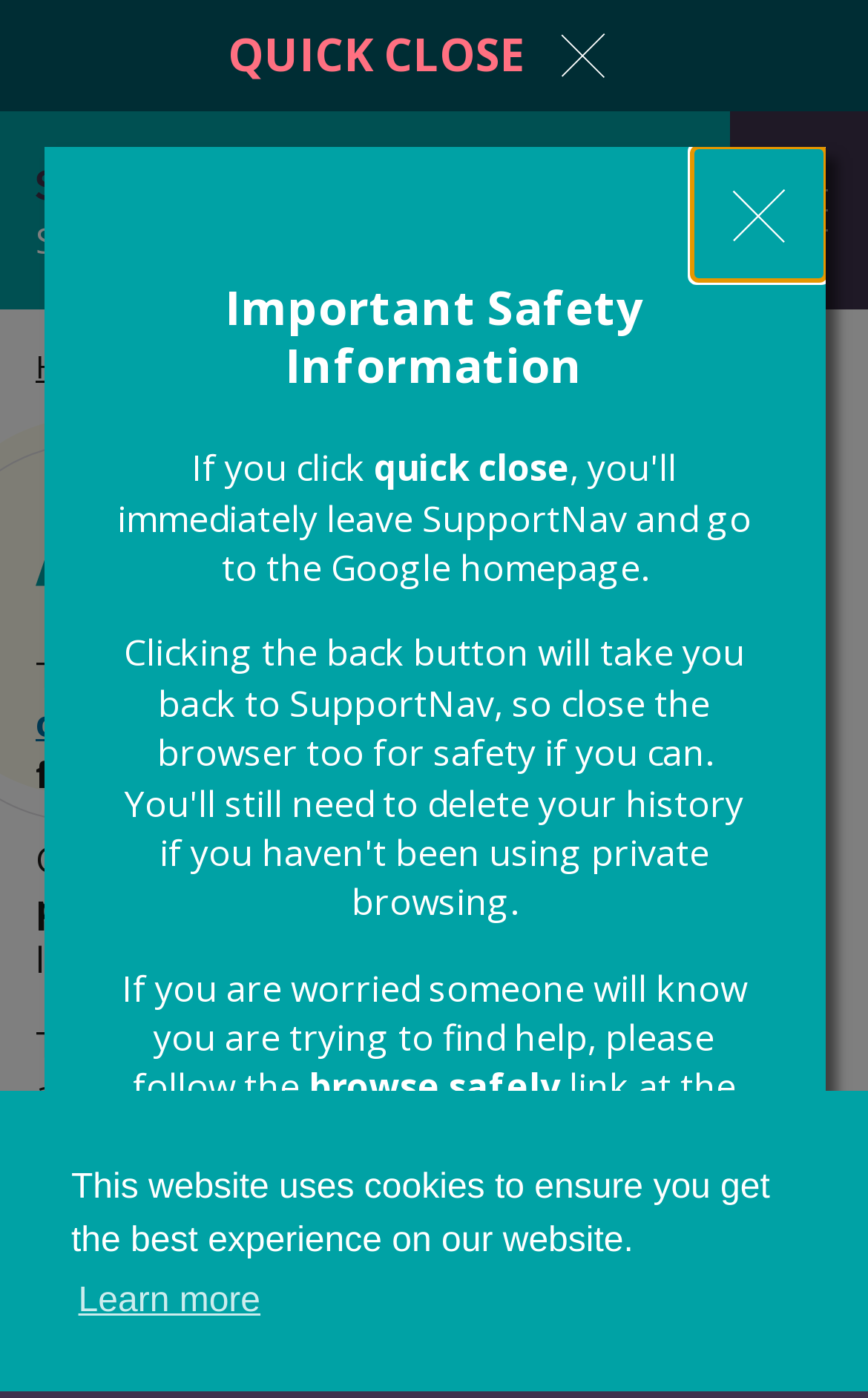Determine the bounding box coordinates for the area that needs to be clicked to fulfill this task: "Click the 'Continue to site' button". The coordinates must be given as four float numbers between 0 and 1, i.e., [left, top, right, bottom].

[0.281, 0.857, 0.719, 0.93]